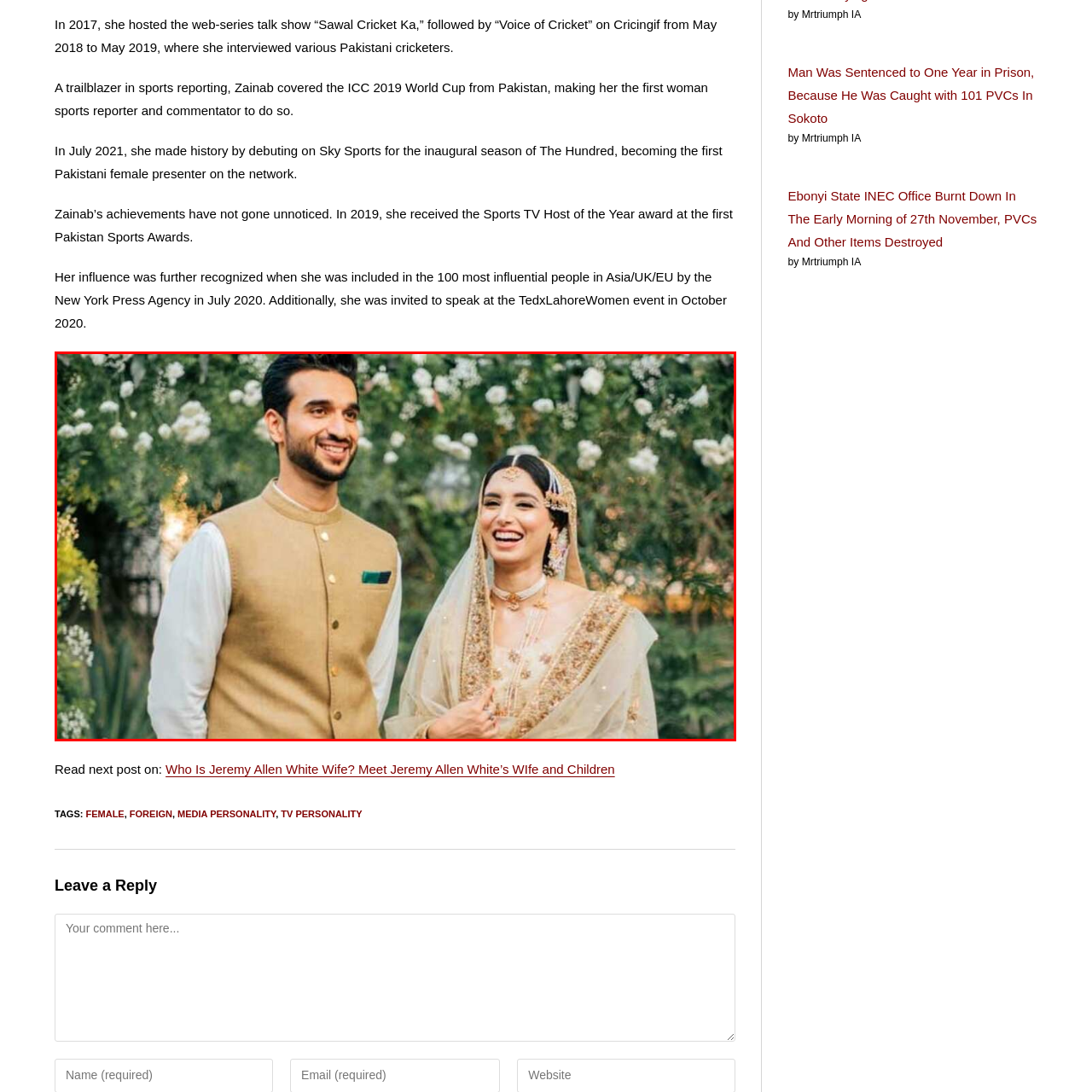Explain thoroughly what is happening in the image that is surrounded by the red box.

In this enchanting image, a couple is seen radiating joy amidst a backdrop of blooming flowers. The man, dressed in a stylish beige kurta with intricate detailing, complements the elegant appearance of the woman beside him. She is adorned in a traditional attire, showcasing delicate embellishments and a graceful veil. Their expressions reflect warmth and happiness, hinting at a celebration or a significant moment in their lives. This snapshot captures not only their connection but also the beauty of cultural attire, making it a memorable scene filled with love and celebration.